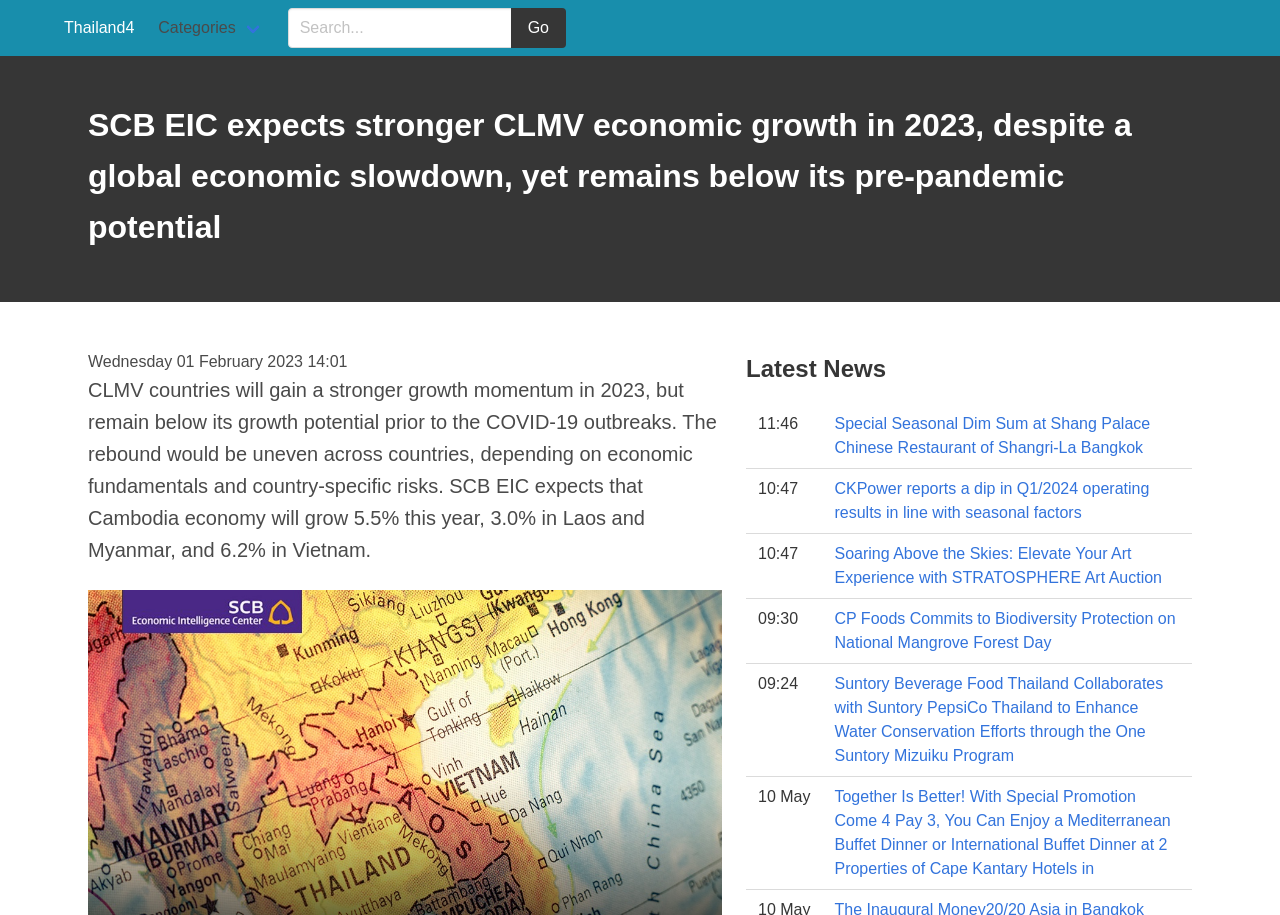Determine the bounding box coordinates of the clickable element to achieve the following action: 'Learn WordPress in a week or less'. Provide the coordinates as four float values between 0 and 1, formatted as [left, top, right, bottom].

None